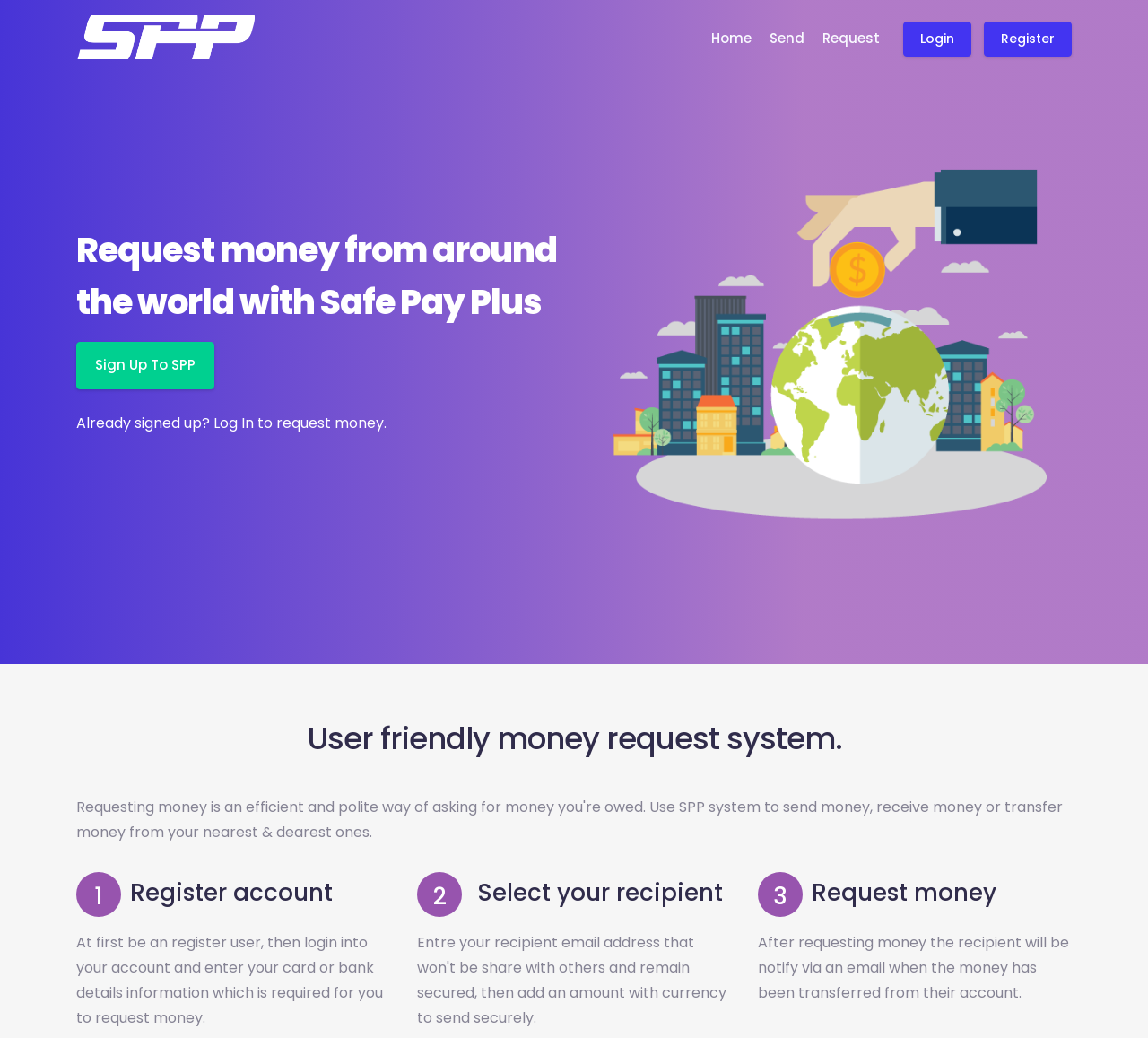Please analyze the image and provide a thorough answer to the question:
How will the recipient be notified?

The webpage states that after requesting money, the recipient will be notified via an email when the money has been transferred from their account, as indicated by the text 'After requesting money the recipient will be notify via an email when the money has been transferred from their account.'